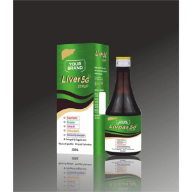Provide a short answer to the following question with just one word or phrase: What type of background is the bottle placed against?

Reflective